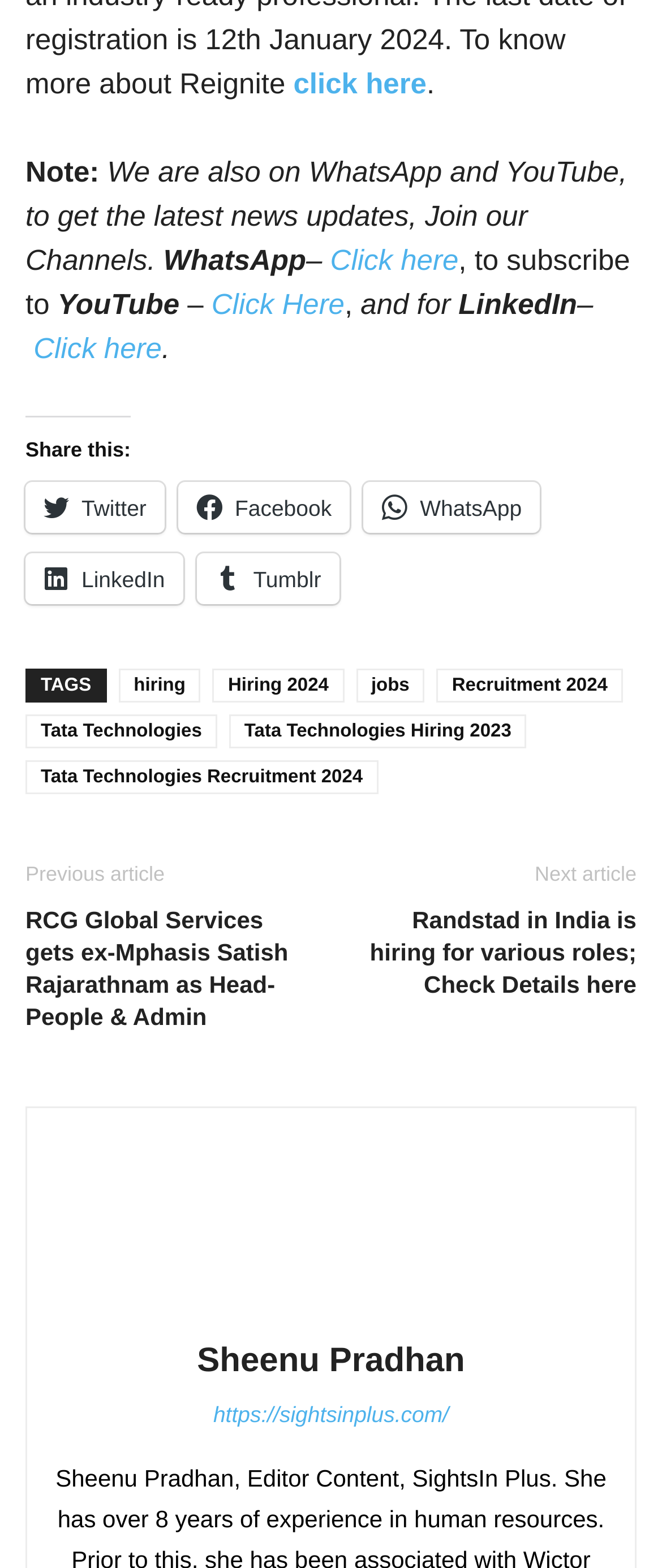What is the title of the previous article?
Carefully analyze the image and provide a thorough answer to the question.

The title of the previous article is 'RCG Global Services gets ex-Mphasis Satish Rajarathnam as Head- People & Admin' which is a link element located at [0.038, 0.577, 0.474, 0.659] coordinates.